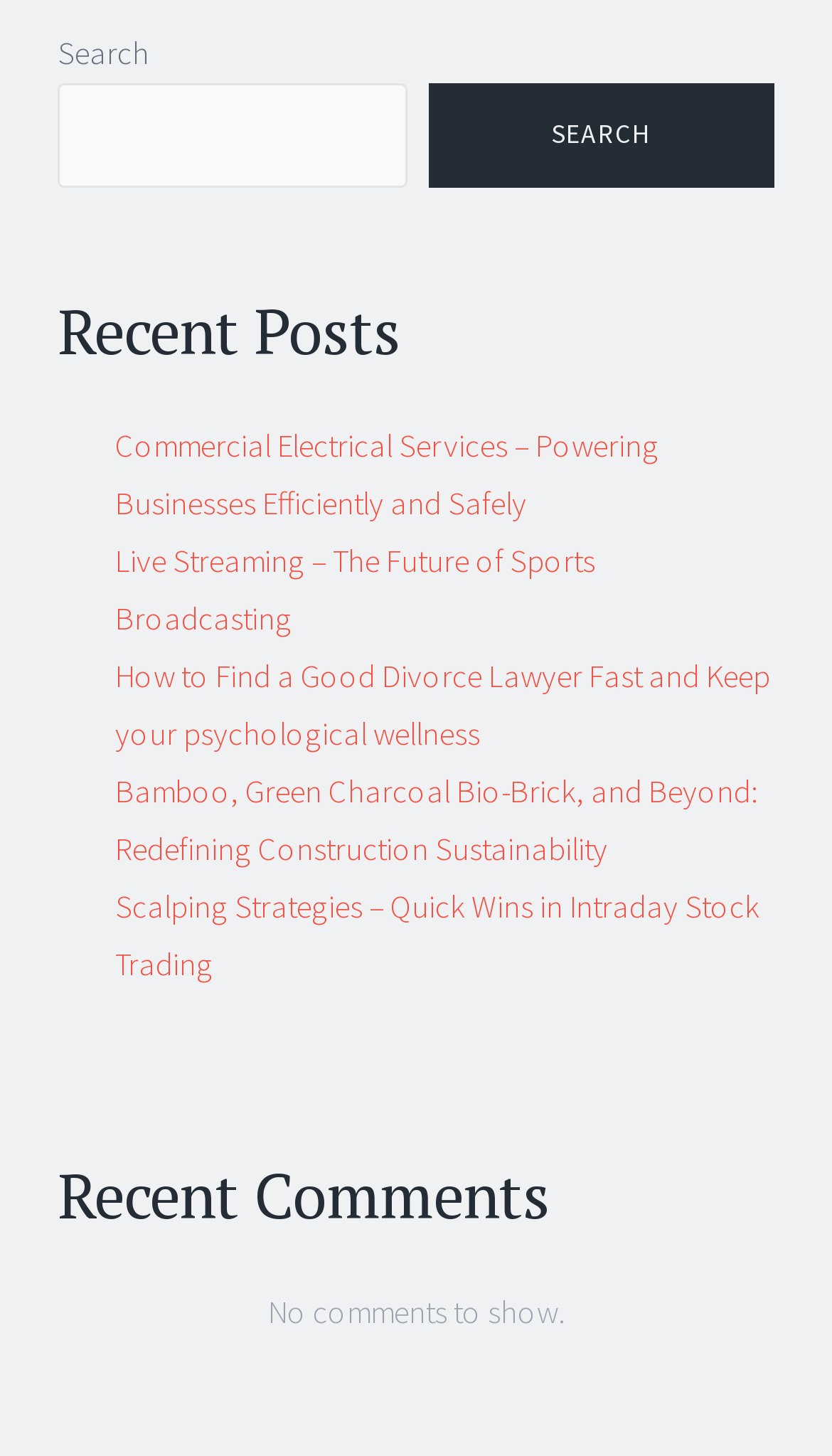Determine the bounding box coordinates for the UI element matching this description: "parent_node: SEARCH name="s"".

[0.069, 0.057, 0.489, 0.129]